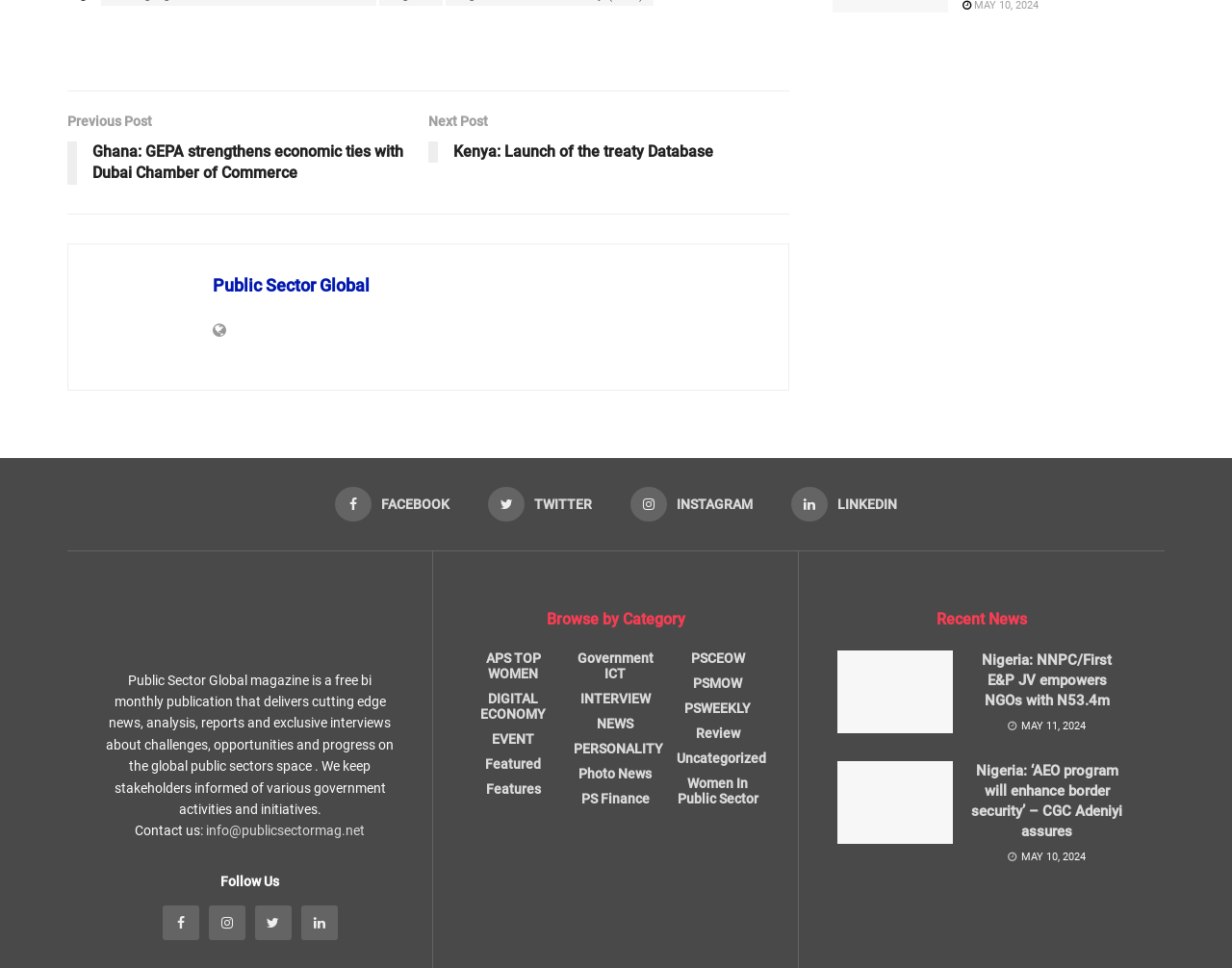How many recent news articles are displayed?
Give a thorough and detailed response to the question.

There are two recent news articles displayed: 'Nigeria: NNPC/First E&P JV empowers NGOs with N53.4m' and 'Nigeria: ‘AEO program will enhance border security’ – CGC Adeniyi assures'. These articles are listed under the 'Recent News' heading.